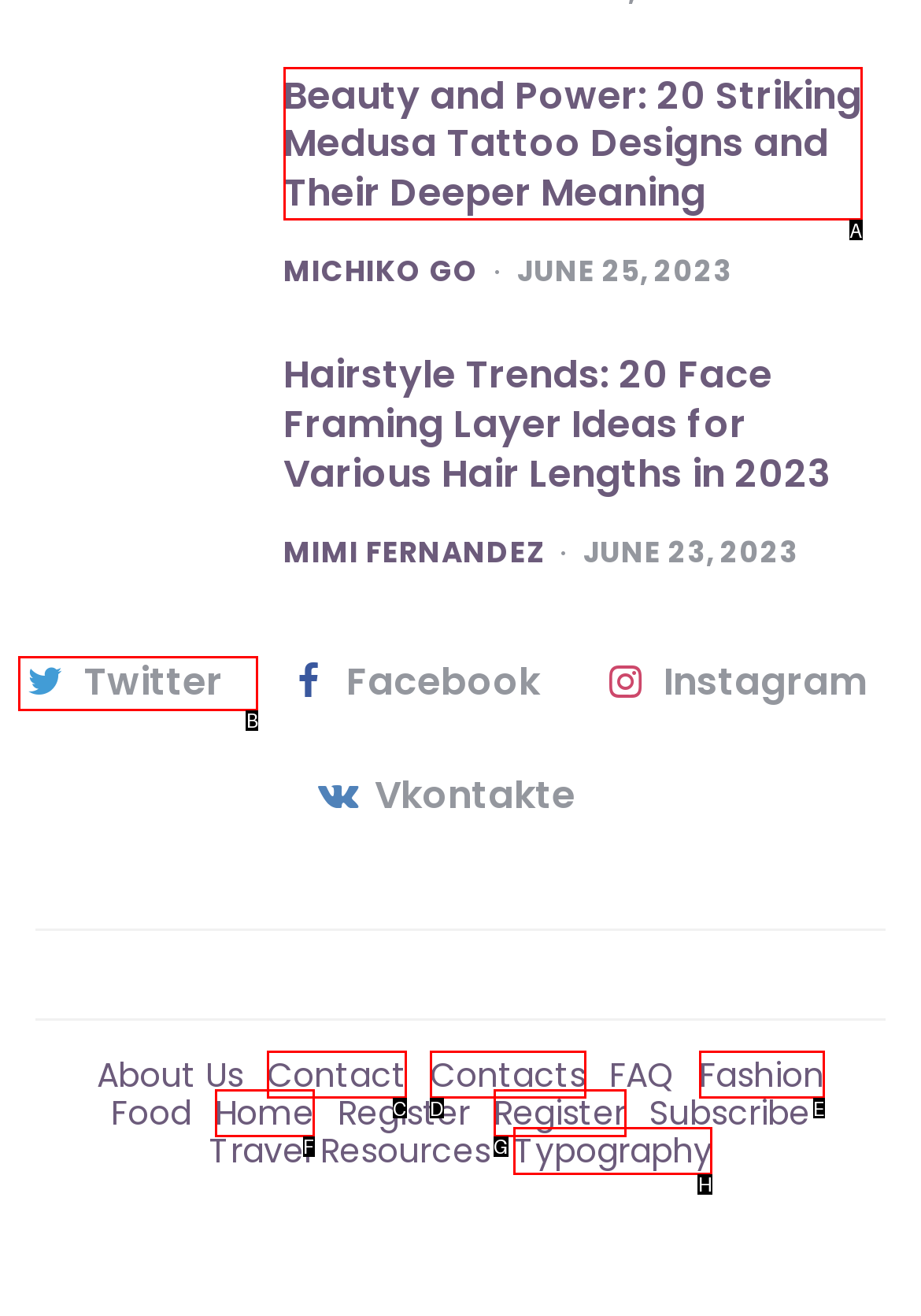Find the correct option to complete this instruction: Post a comment. Reply with the corresponding letter.

None